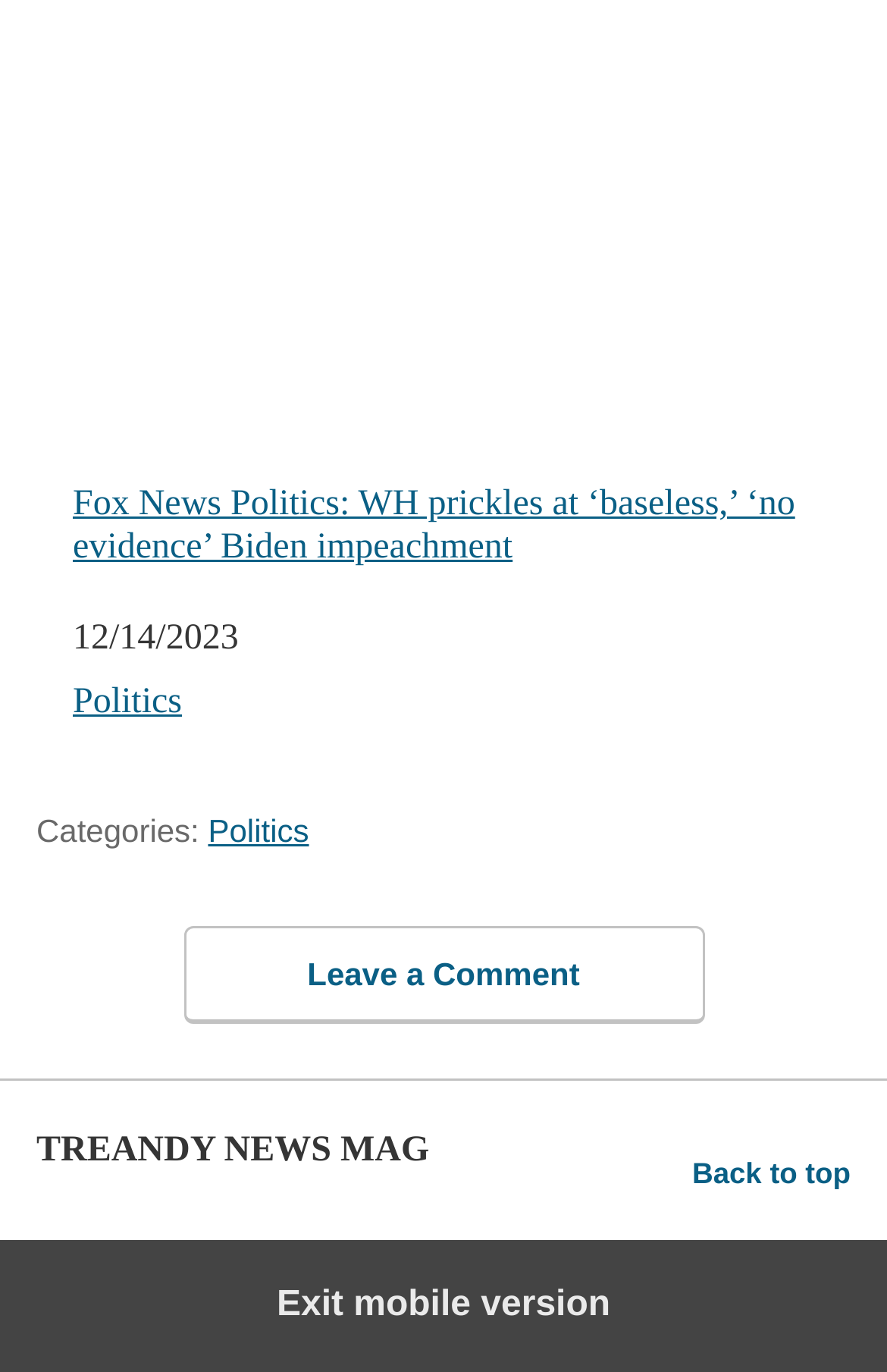Based on the image, provide a detailed and complete answer to the question: 
What is the date of the news article?

I found the date of the news article by looking at the description list detail element, which is located below the 'Date' static text element. The date is '12/14/2023'.